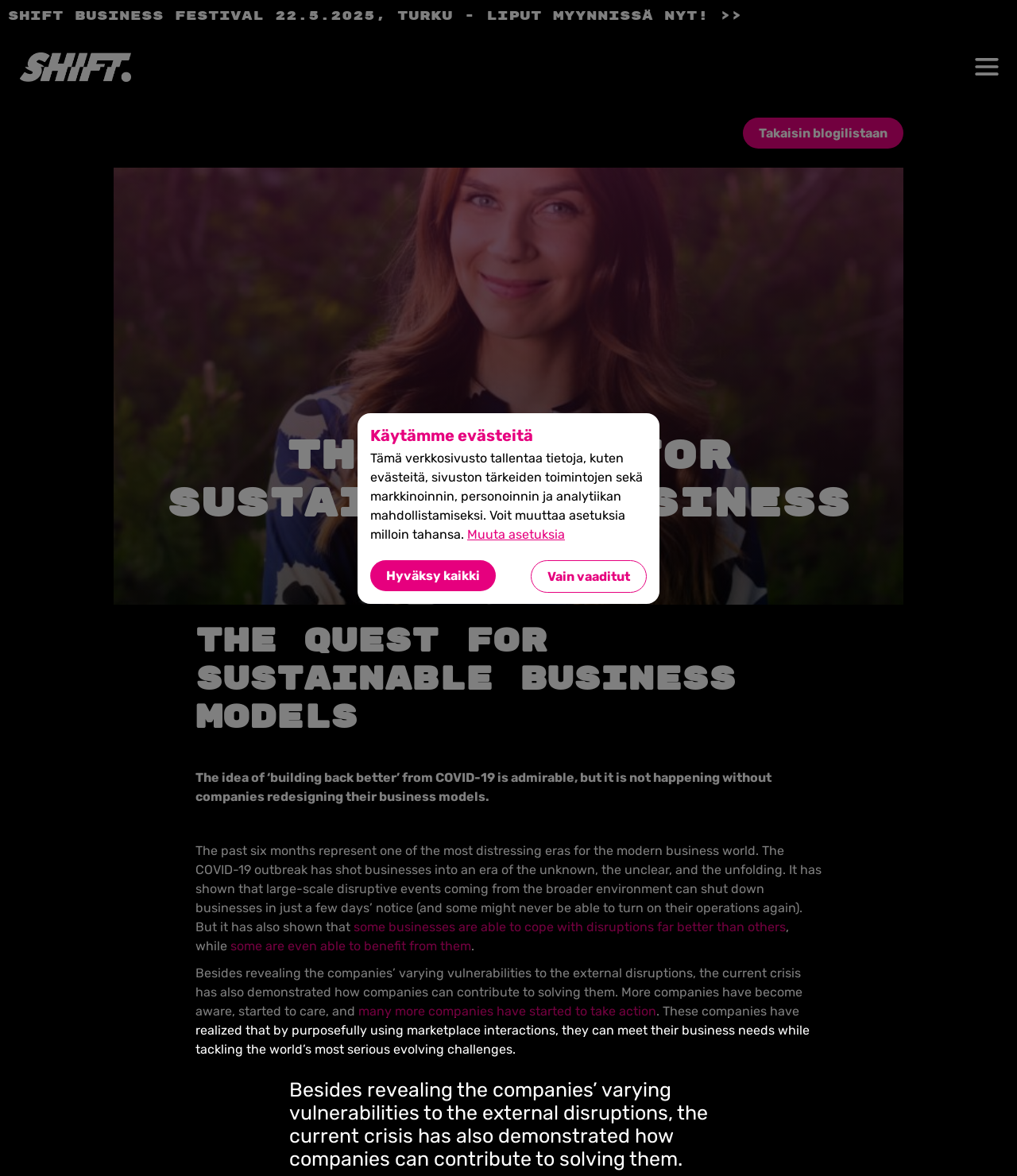Using a single word or phrase, answer the following question: 
What is the current crisis mentioned in the blog post?

COVID-19